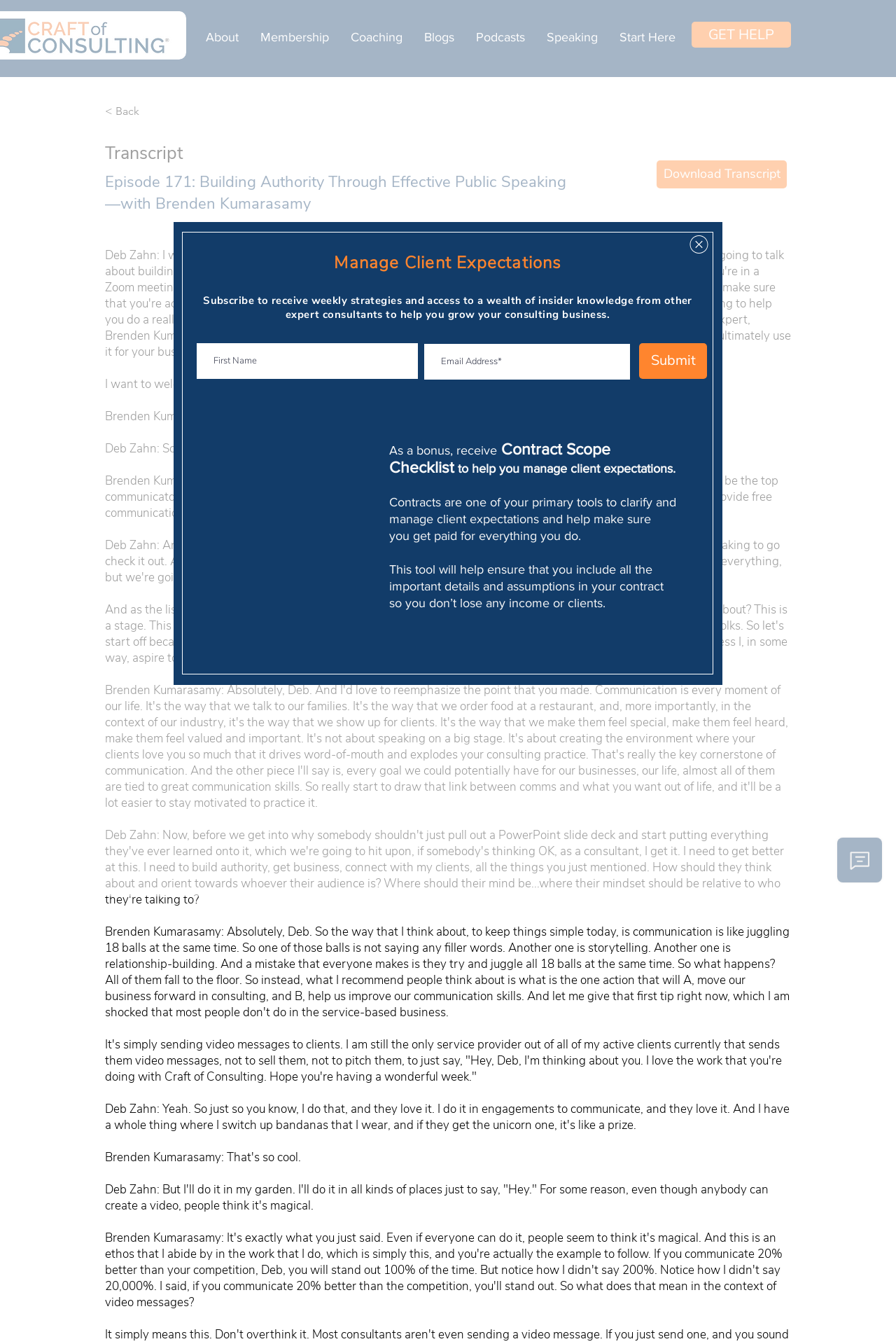Please locate the bounding box coordinates of the element that needs to be clicked to achieve the following instruction: "Enter email address in the input field". The coordinates should be four float numbers between 0 and 1, i.e., [left, top, right, bottom].

[0.473, 0.256, 0.703, 0.282]